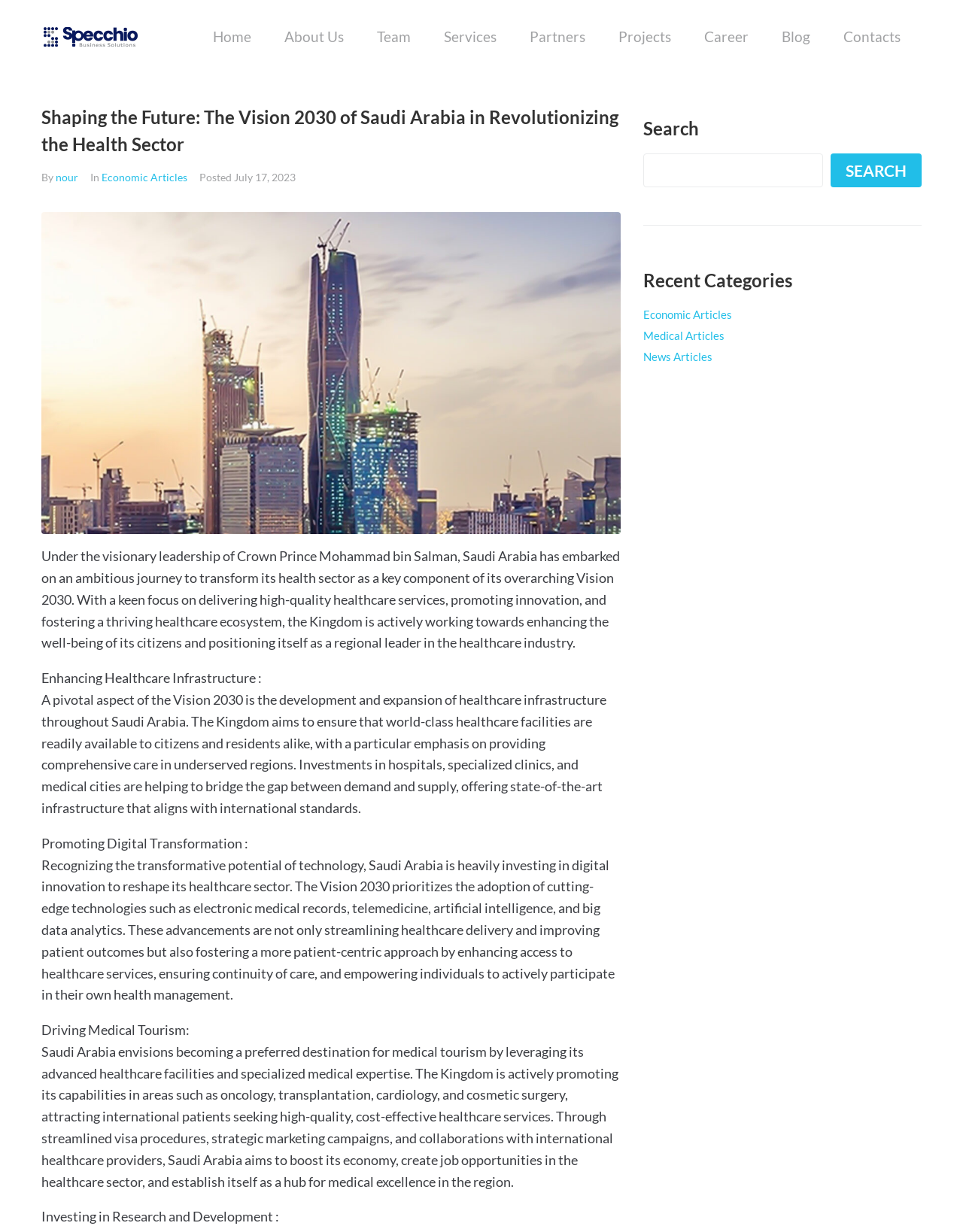What is Saudi Arabia's goal in promoting medical tourism?
Look at the image and respond to the question as thoroughly as possible.

According to the webpage, Saudi Arabia aims to become a preferred destination for medical tourism by leveraging its advanced healthcare facilities and specialized medical expertise. The goal is to establish the Kingdom as a hub for medical excellence in the region, attracting international patients and boosting the economy.